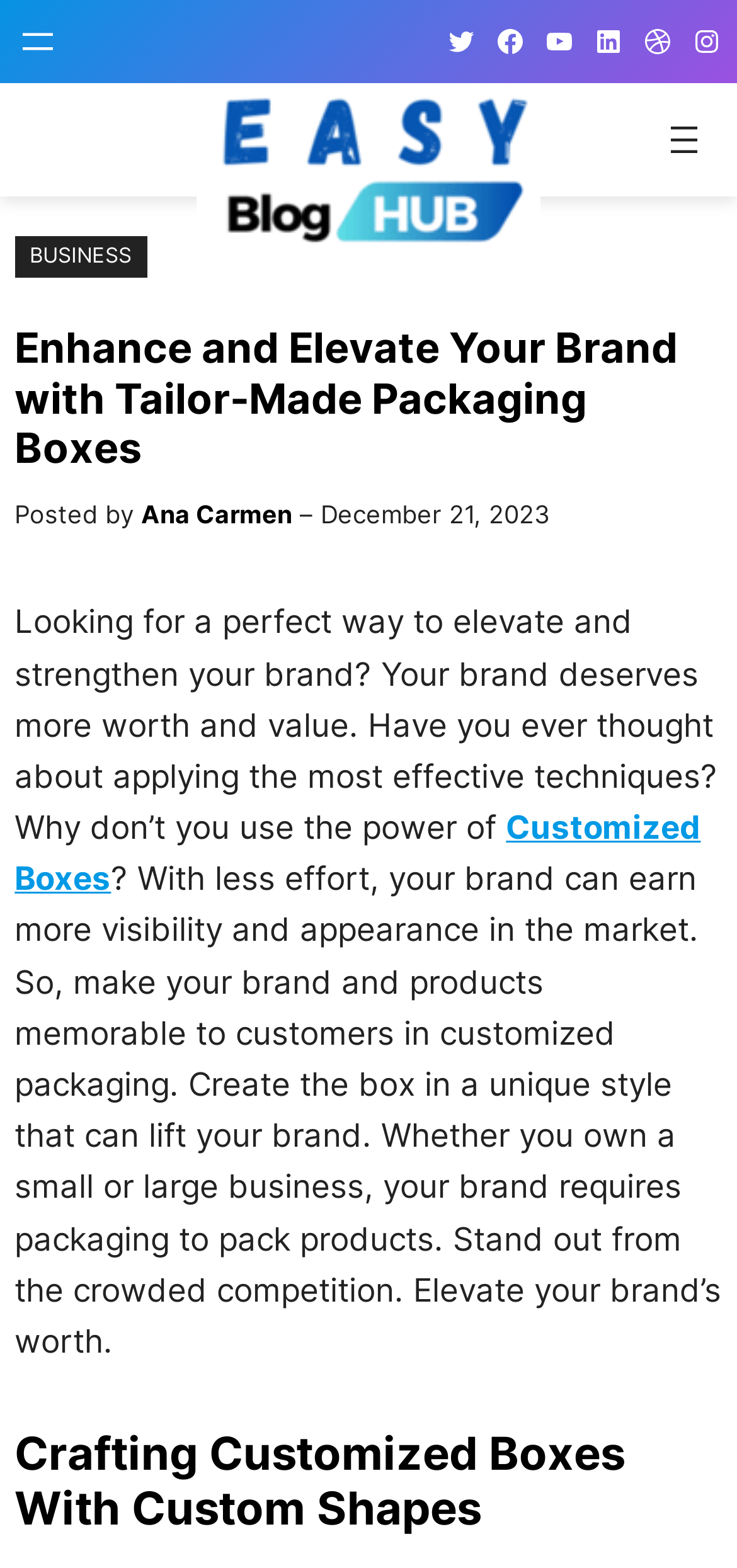Identify the bounding box coordinates of the region I need to click to complete this instruction: "Read the blog post".

[0.02, 0.385, 0.974, 0.54]